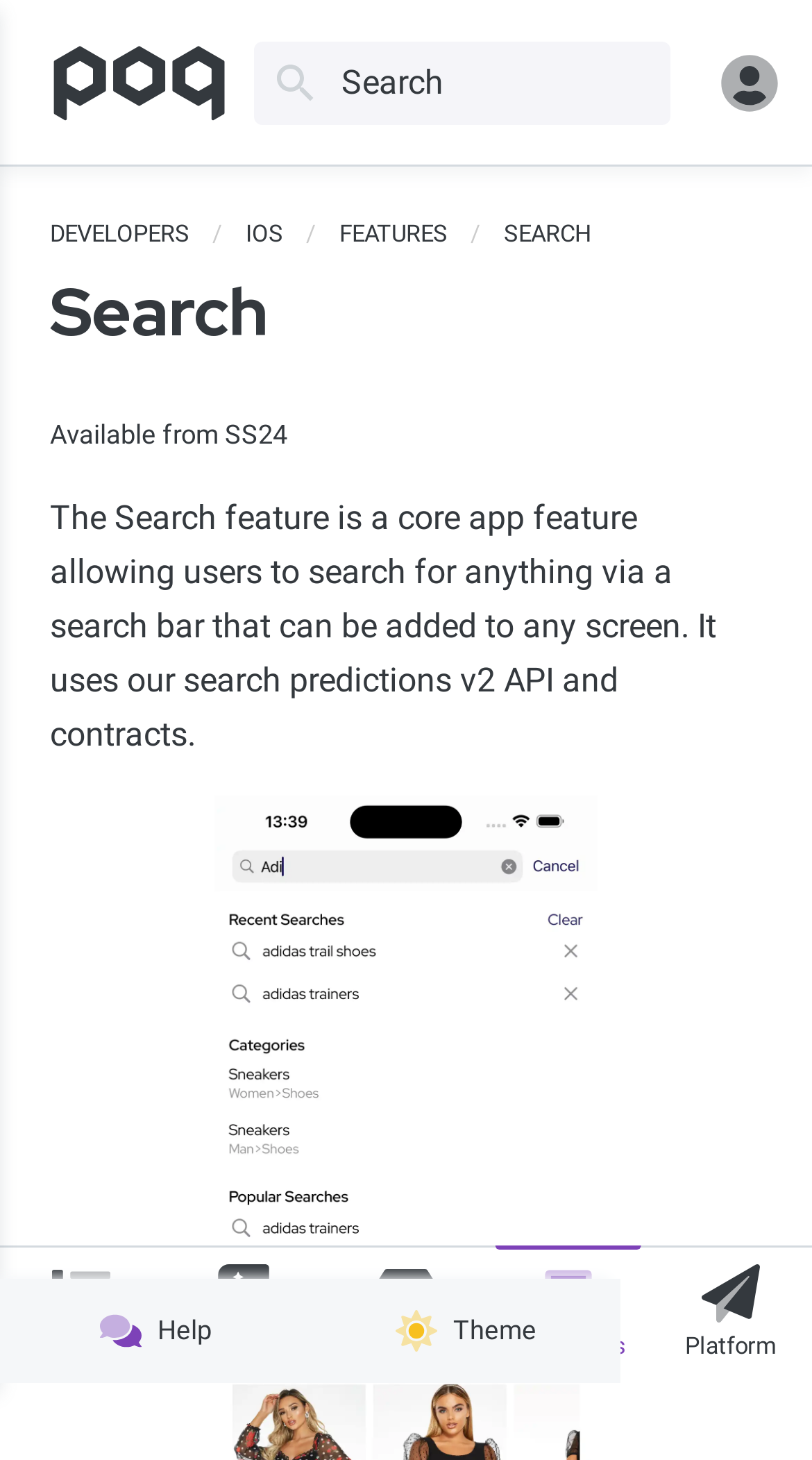What is the purpose of the Search feature?
Please provide a comprehensive answer based on the visual information in the image.

According to the StaticText element with the text 'The Search feature is a core app feature allowing users to search for anything via a search bar that can be added to any screen.', the Search feature is designed to allow users to search for anything via a search bar that can be added to any screen.